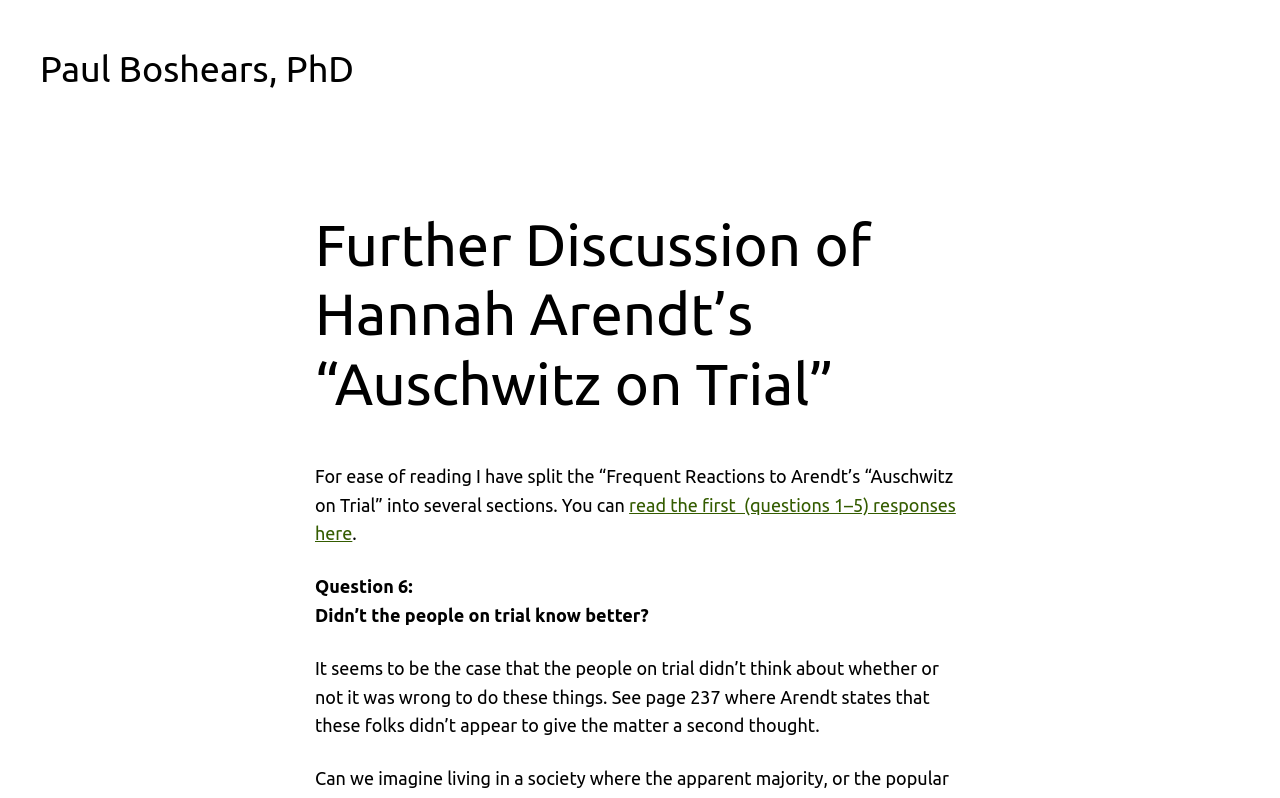Please answer the following question using a single word or phrase: 
Who is the author of the webpage?

Paul Boshears, PhD